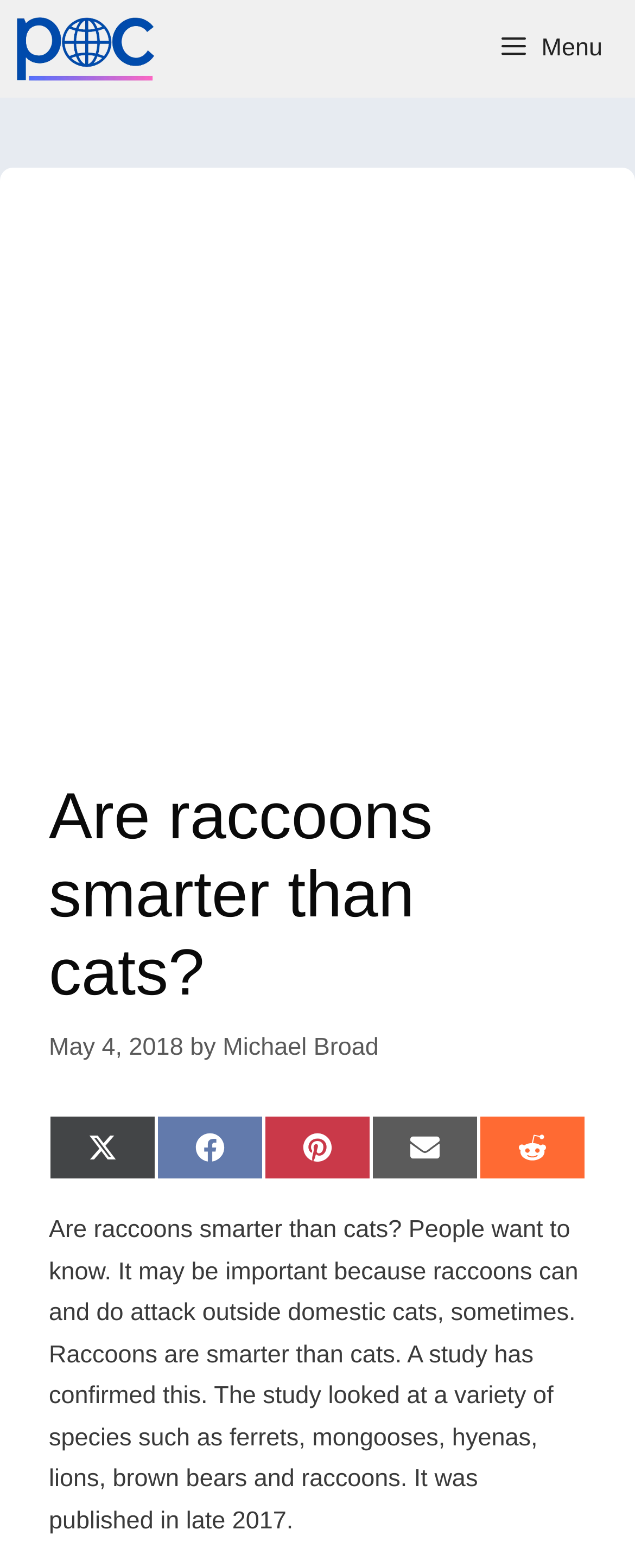Can you find the bounding box coordinates for the element to click on to achieve the instruction: "Read the article"?

[0.077, 0.775, 0.911, 0.978]